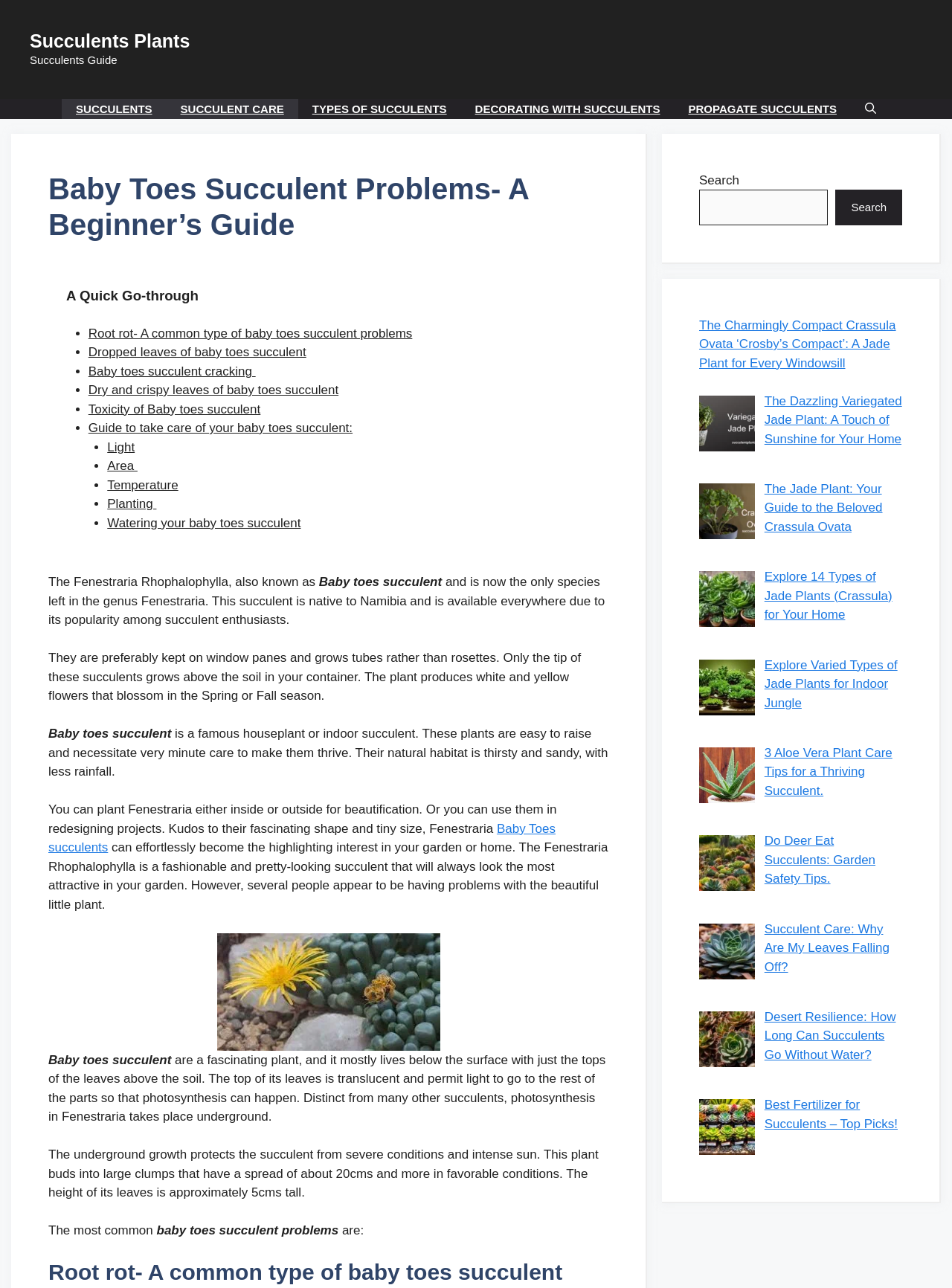Specify the bounding box coordinates of the region I need to click to perform the following instruction: "Click on 'Succulents Plants' link". The coordinates must be four float numbers in the range of 0 to 1, i.e., [left, top, right, bottom].

[0.031, 0.024, 0.199, 0.04]